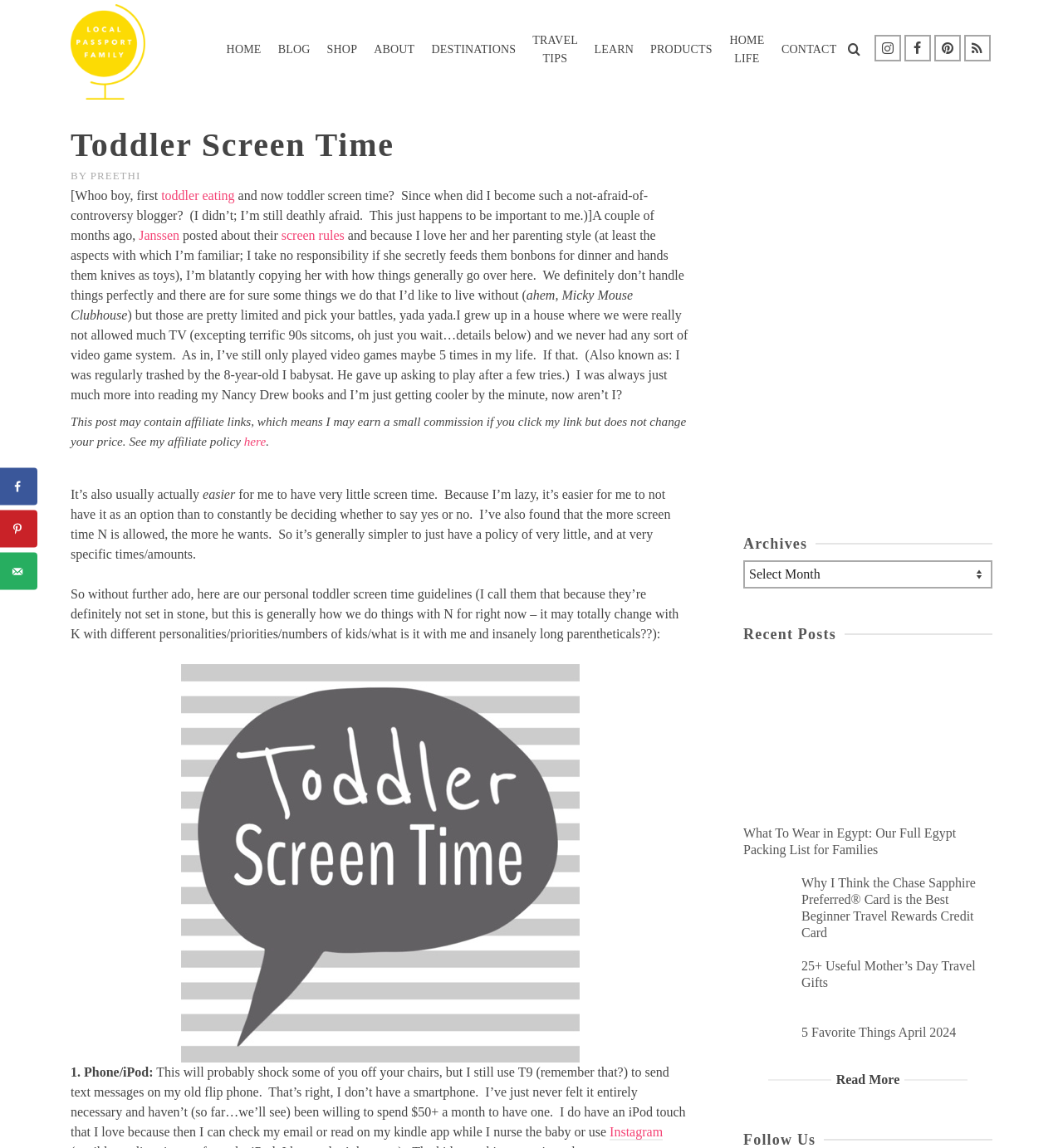Find and specify the bounding box coordinates that correspond to the clickable region for the instruction: "Click on the 'Search' link".

[0.79, 0.027, 0.821, 0.06]